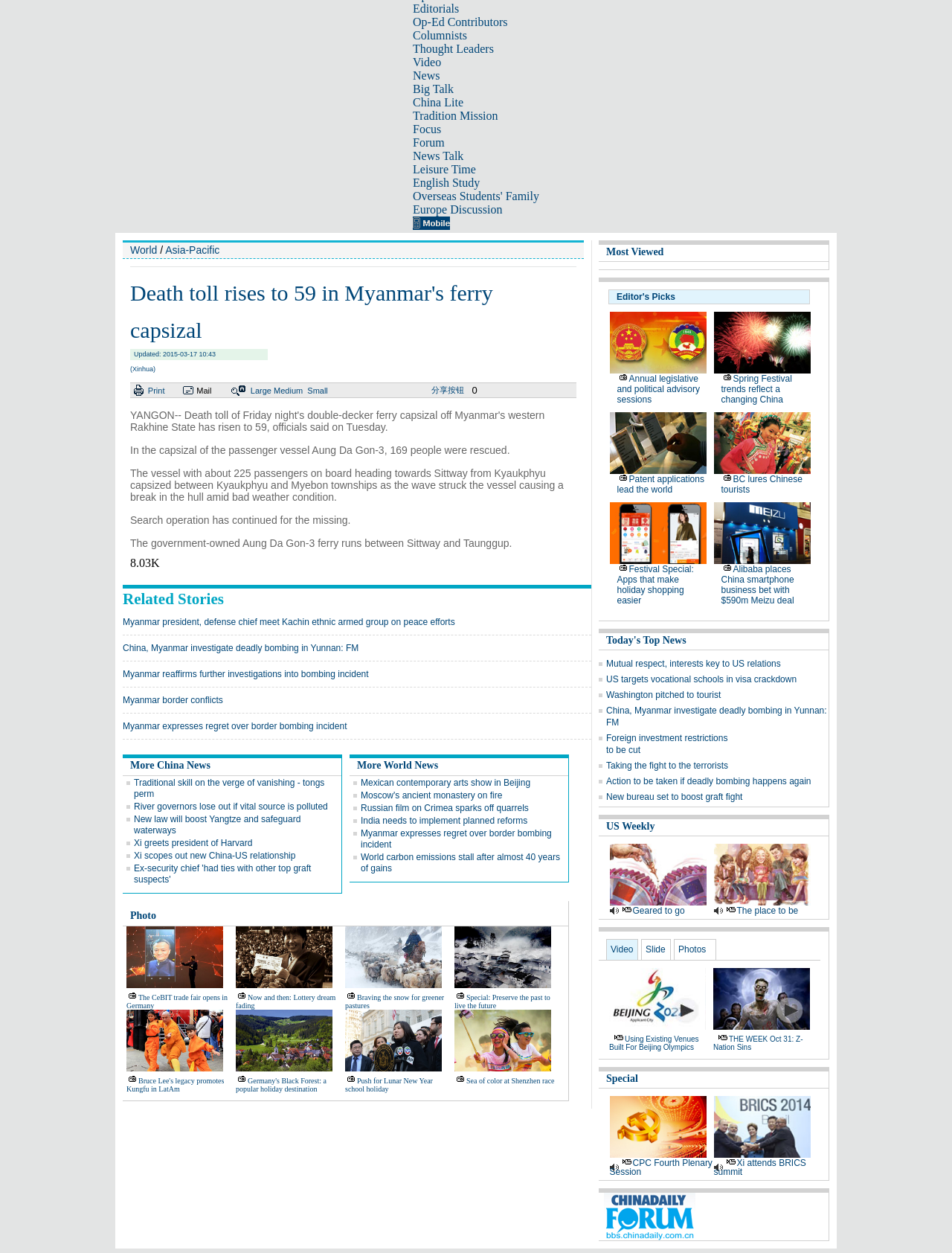Respond concisely with one word or phrase to the following query:
What is the category of the news article 'Myanmar president, defense chief meet Kachin ethnic armed group on peace efforts'?

Related Stories